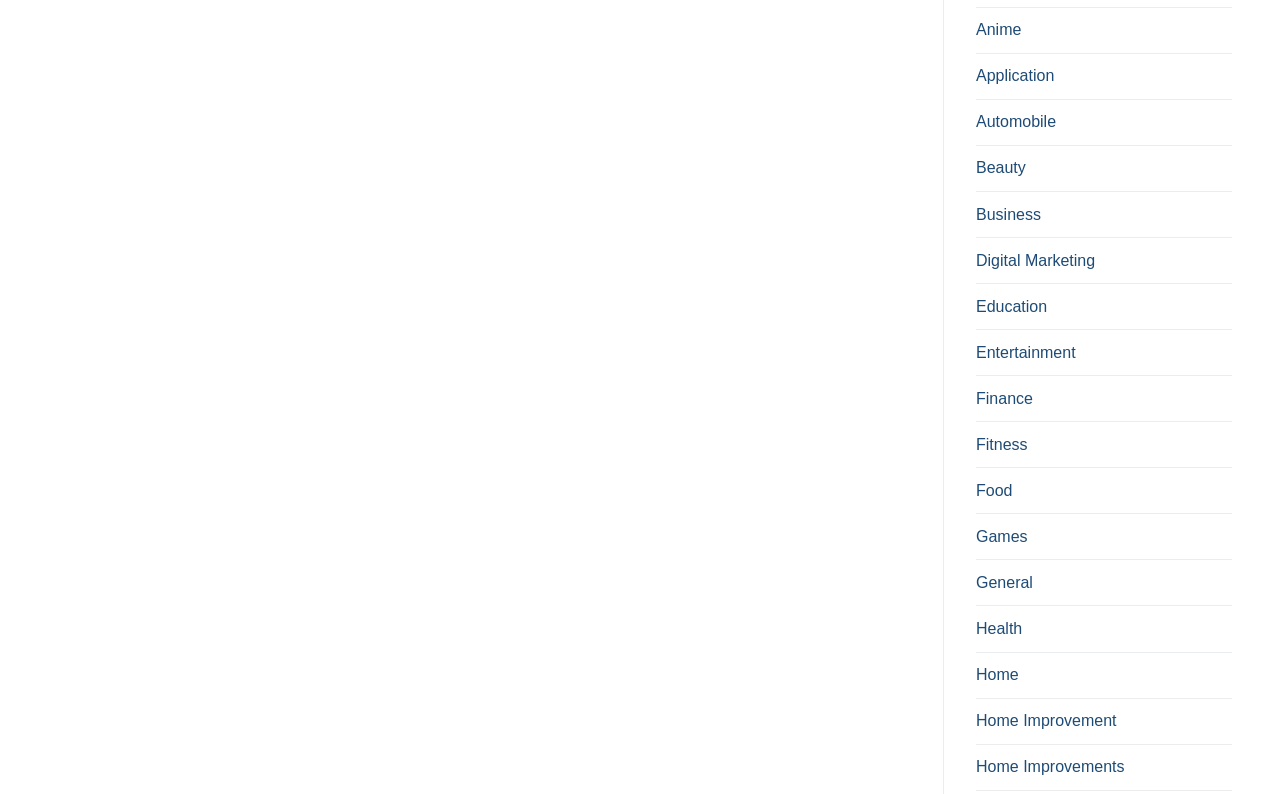Find the bounding box coordinates of the element to click in order to complete this instruction: "Browse Games". The bounding box coordinates must be four float numbers between 0 and 1, denoted as [left, top, right, bottom].

[0.762, 0.66, 0.962, 0.706]